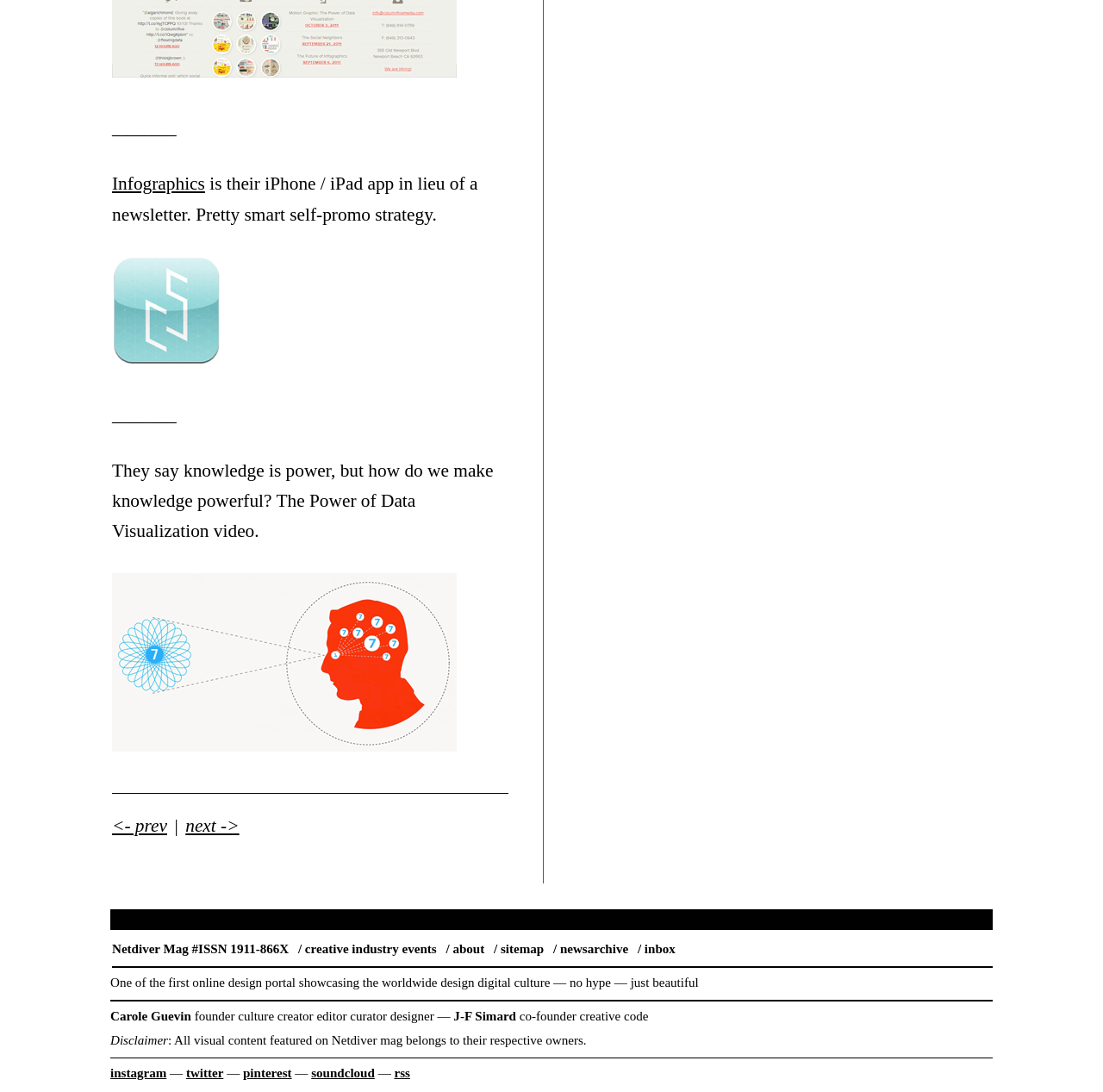Indicate the bounding box coordinates of the element that needs to be clicked to satisfy the following instruction: "Go to previous page". The coordinates should be four float numbers between 0 and 1, i.e., [left, top, right, bottom].

[0.102, 0.746, 0.152, 0.765]